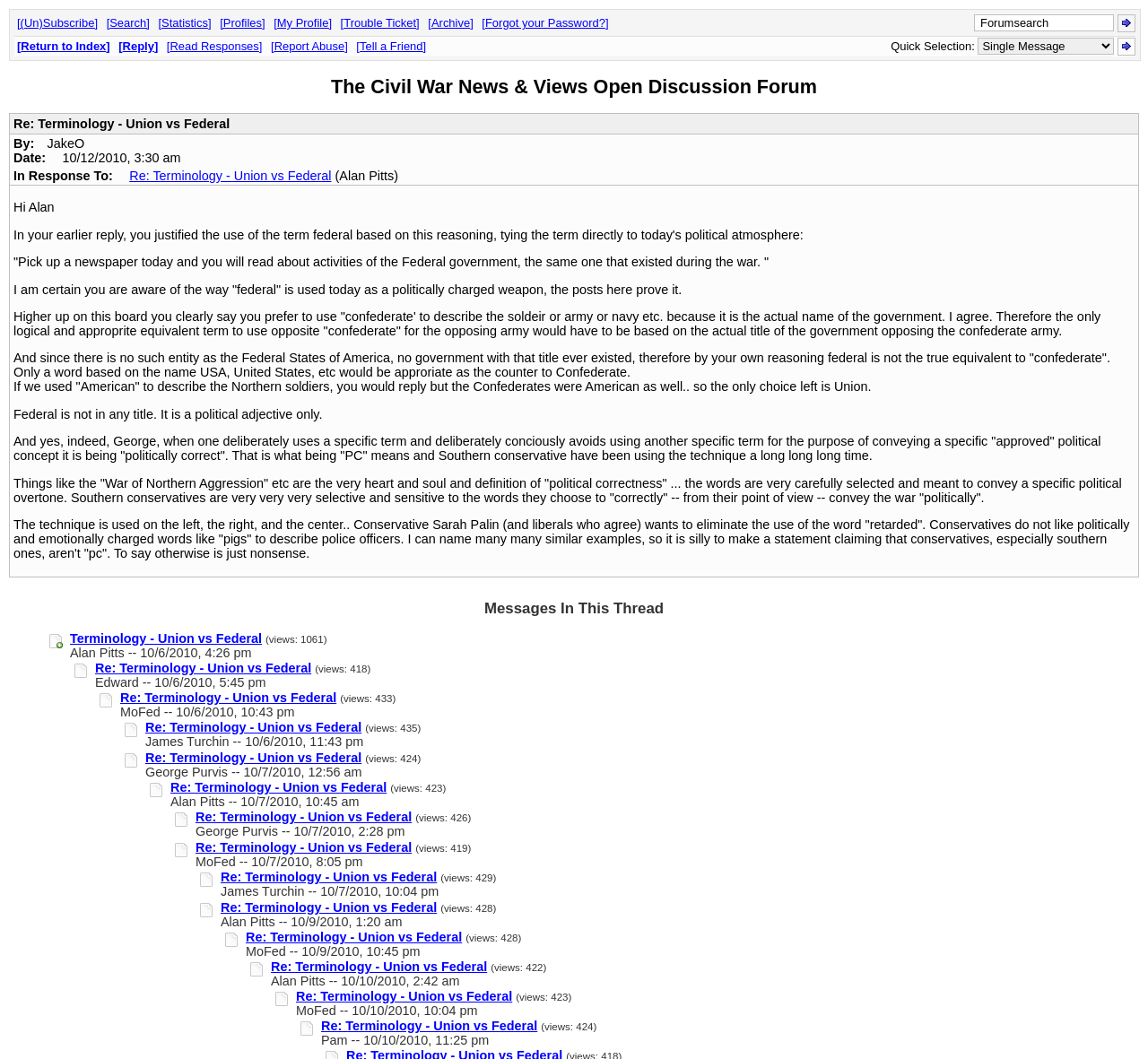Provide the bounding box coordinates in the format (top-left x, top-left y, bottom-right x, bottom-right y). All values are floating point numbers between 0 and 1. Determine the bounding box coordinate of the UI element described as: Trouble Ticket

[0.297, 0.015, 0.365, 0.028]